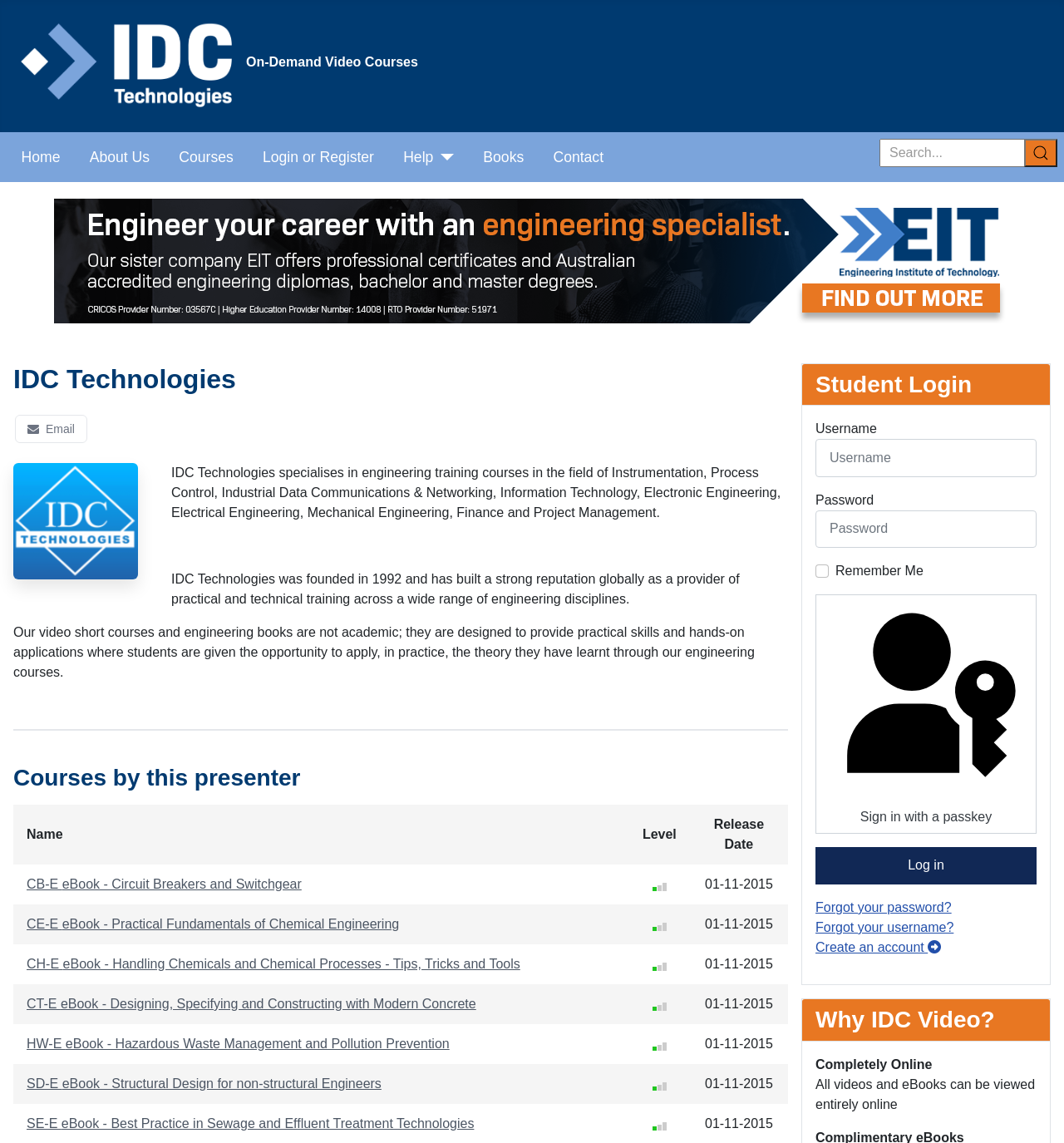Respond with a single word or phrase for the following question: 
How many courses are listed by this presenter?

5